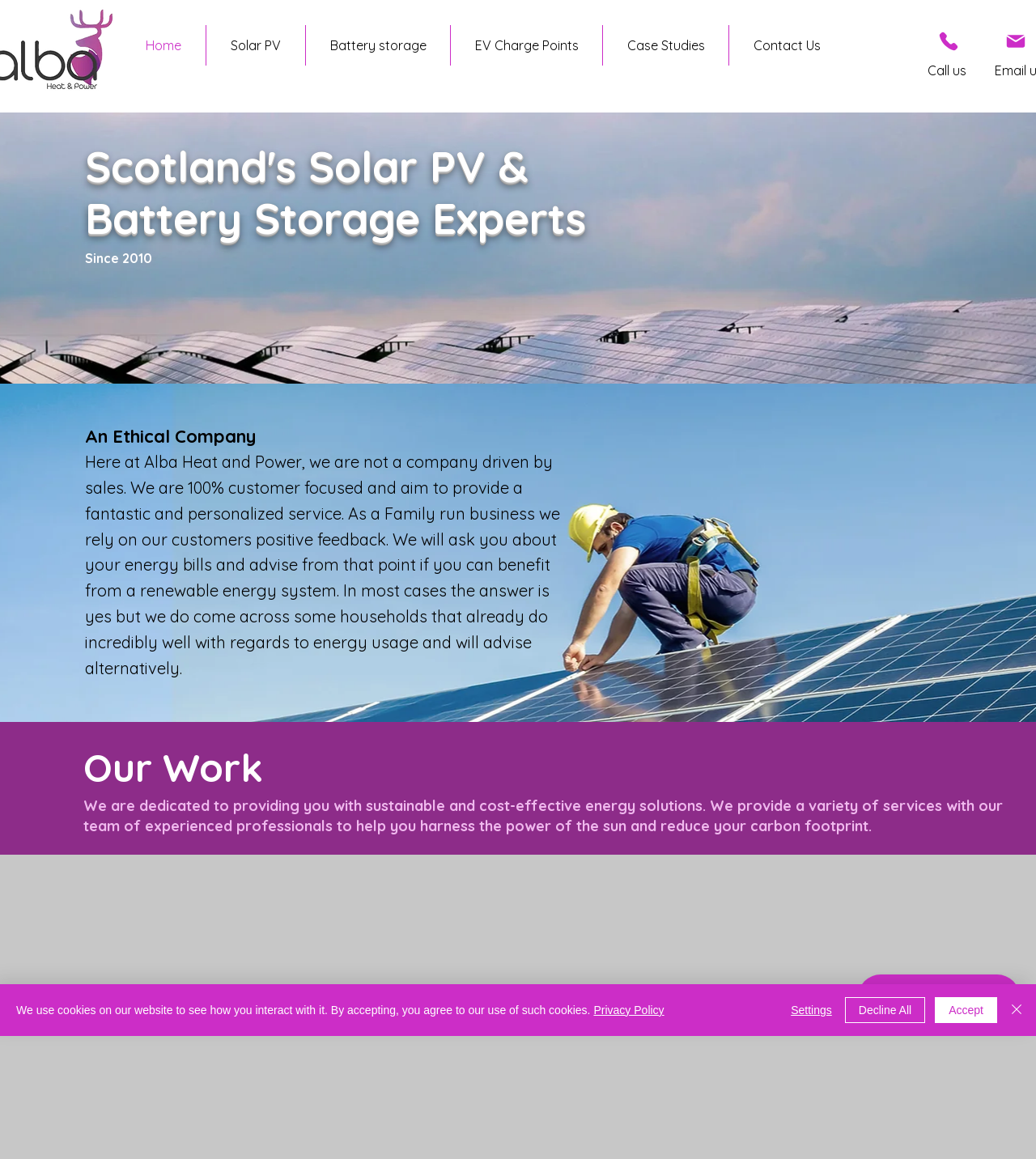What is the purpose of the 'Contact Us' link?
Kindly offer a comprehensive and detailed response to the question.

The 'Contact Us' link is likely intended for customers to get in touch with the company, possibly to inquire about its services or to request more information, as it is a common practice for companies to have a contact page.